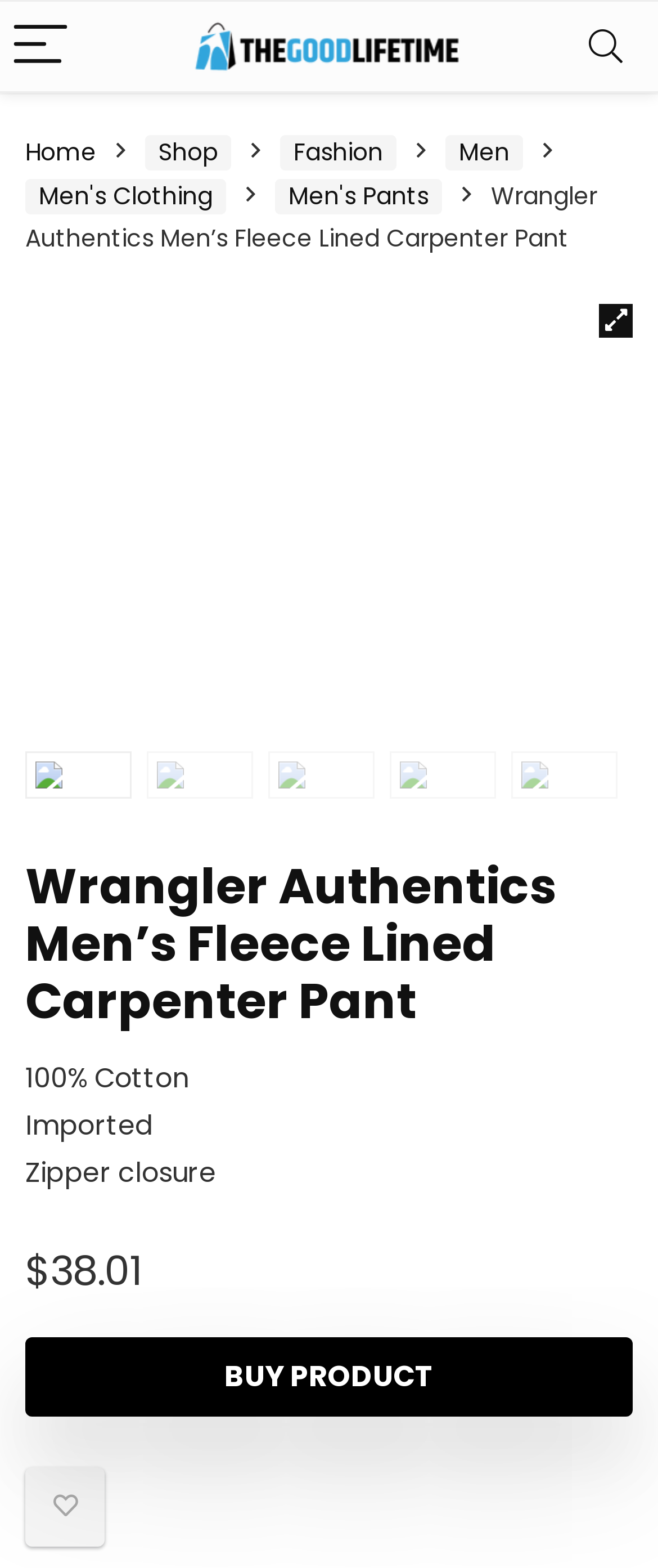What is the copyright year of Thegoodlifetime.com?
Refer to the image and give a detailed response to the question.

The copyright information is located at the bottom of the webpage and it states '© 2023 Thegoodlifetime.com. All rights reserved'.